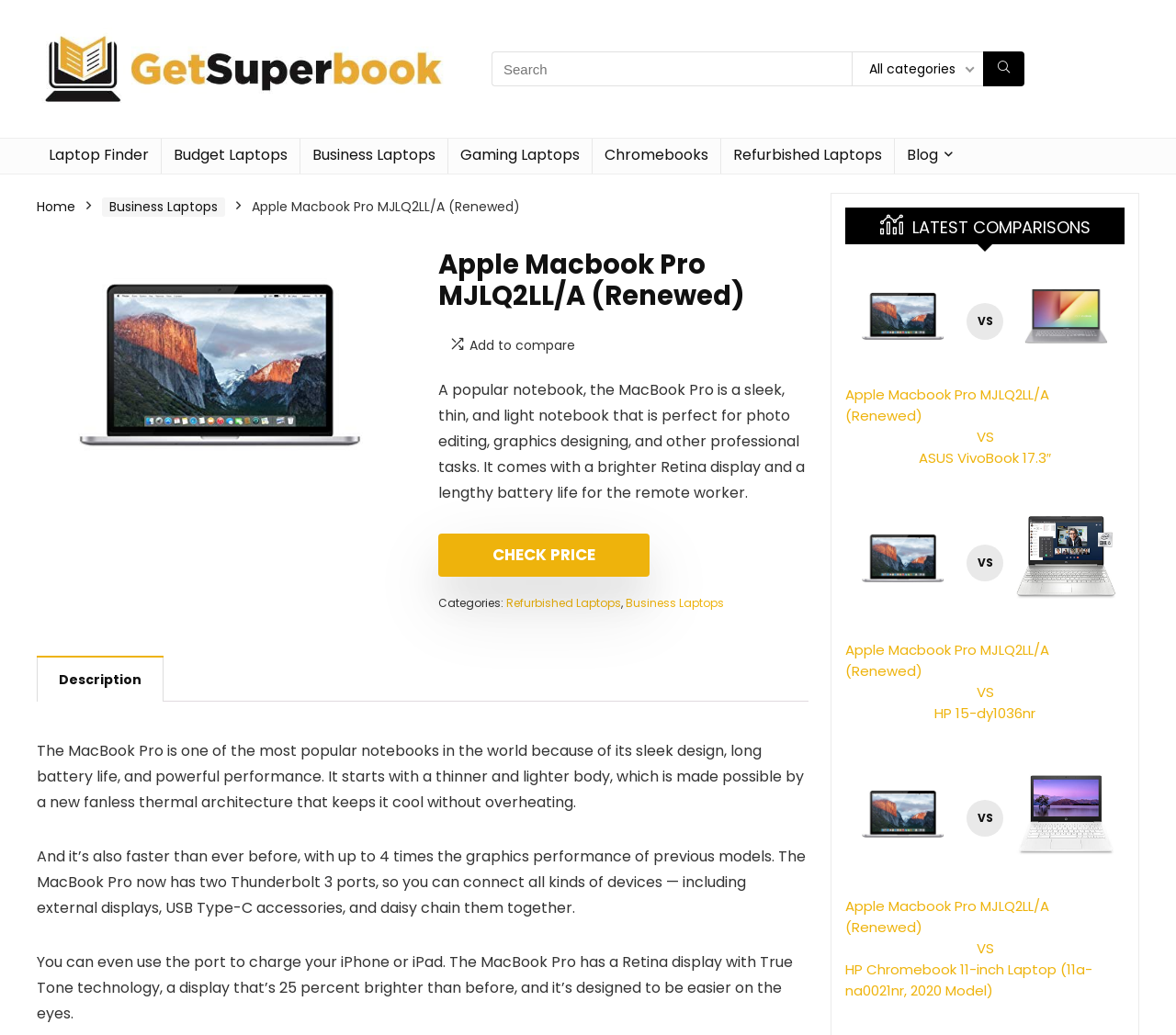Given the description of a UI element: "Clinical review displays", identify the bounding box coordinates of the matching element in the webpage screenshot.

None